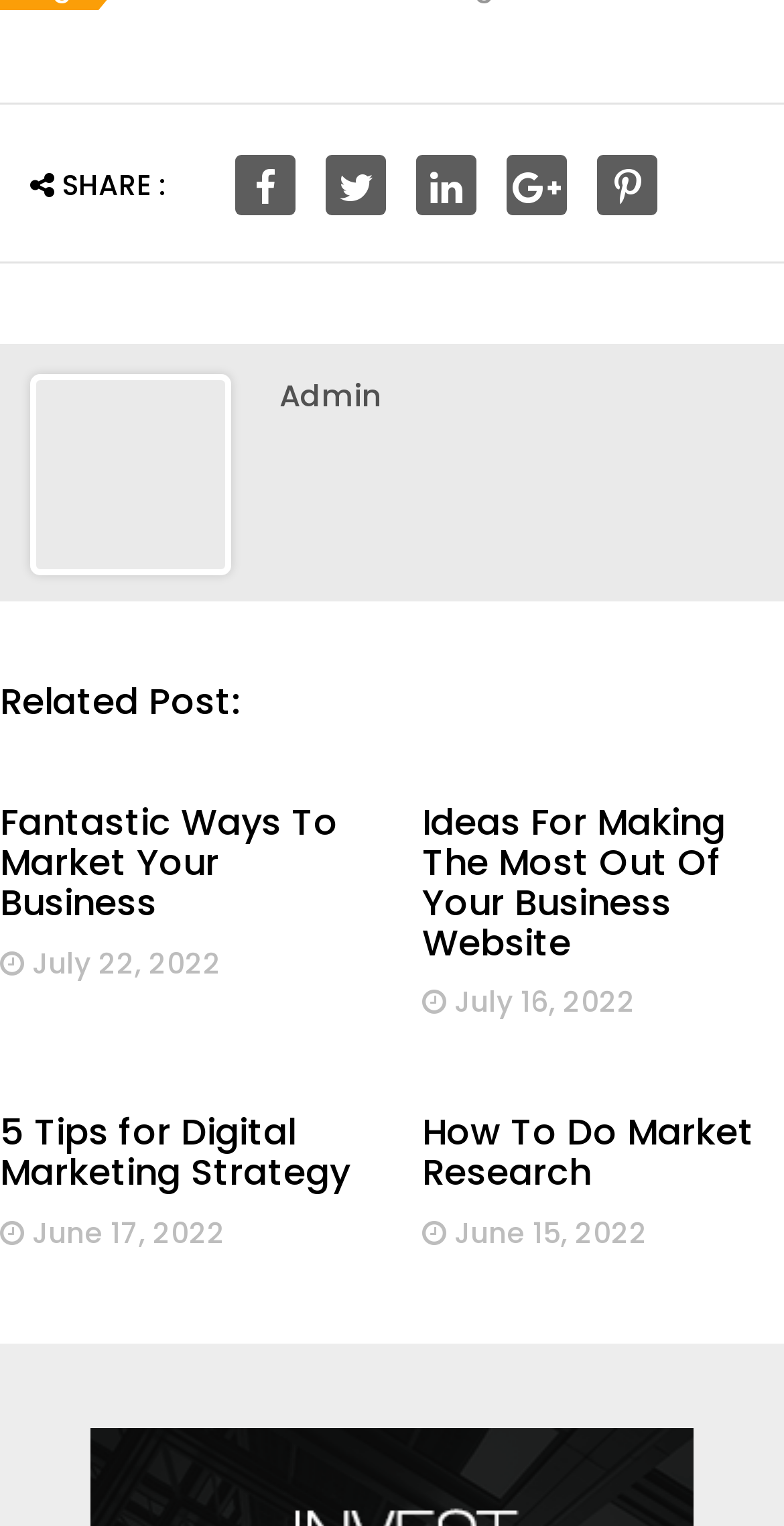Using the information in the image, could you please answer the following question in detail:
What is the date of the post 'Fantastic Ways To Market Your Business'?

I found the heading 'Fantastic Ways To Market Your Business' and looked for the nearby static text element, which is 'July 22, 2022', indicating the date of the post.